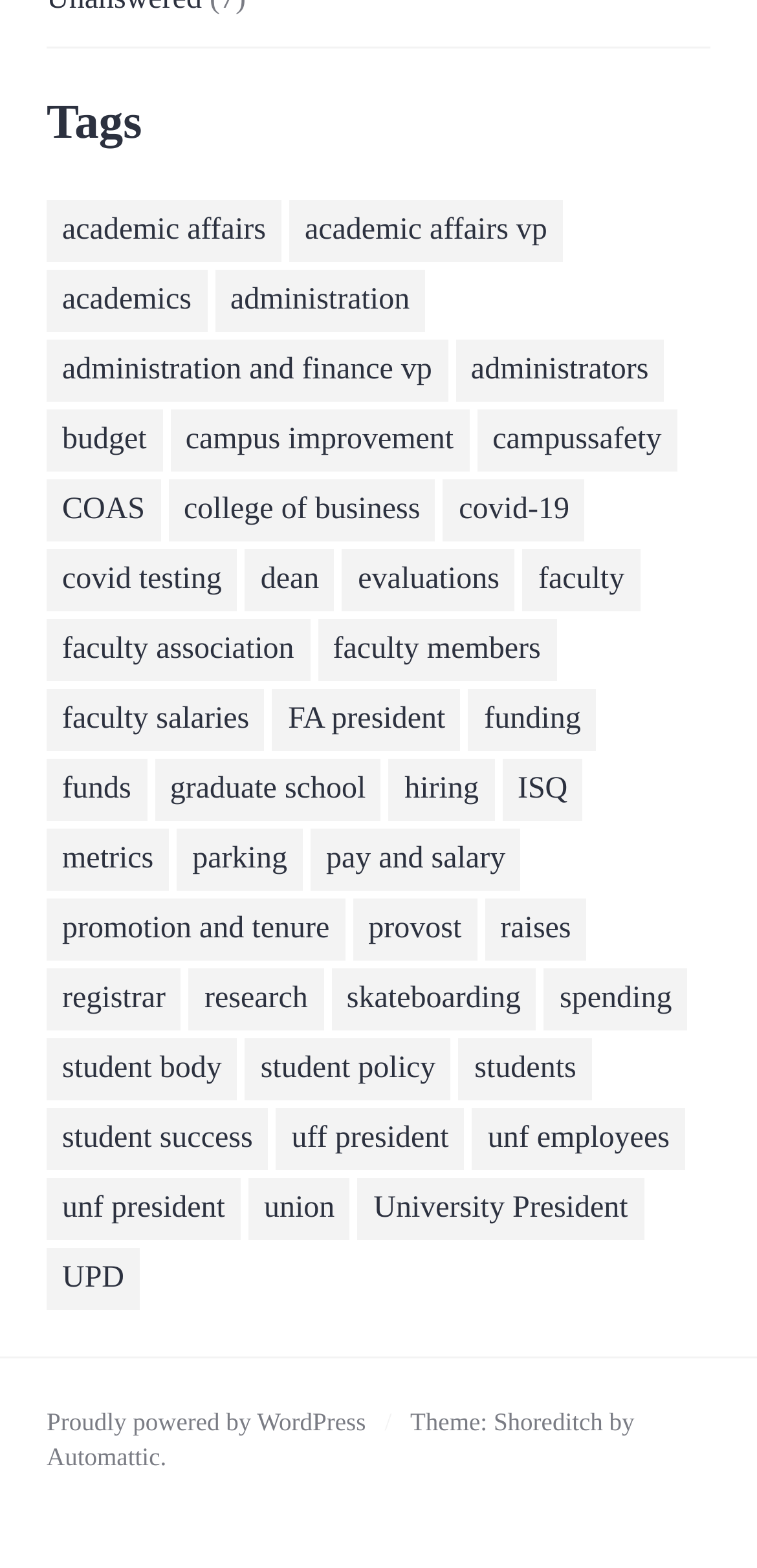Indicate the bounding box coordinates of the element that needs to be clicked to satisfy the following instruction: "Go to 'faculty association'". The coordinates should be four float numbers between 0 and 1, i.e., [left, top, right, bottom].

[0.691, 0.351, 0.845, 0.39]